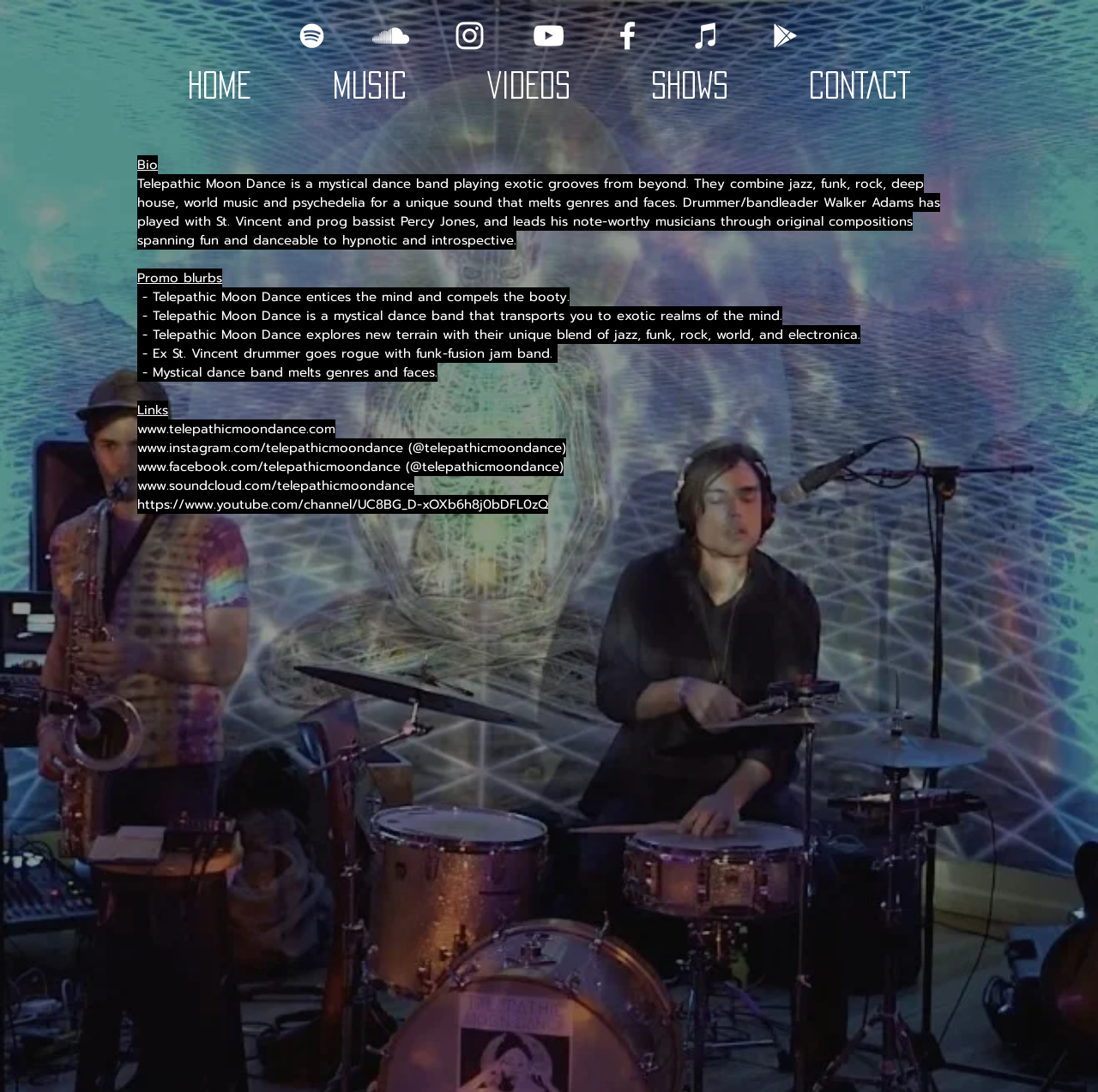Can you find the bounding box coordinates for the element to click on to achieve the instruction: "Visit YouTube"?

[0.483, 0.016, 0.516, 0.049]